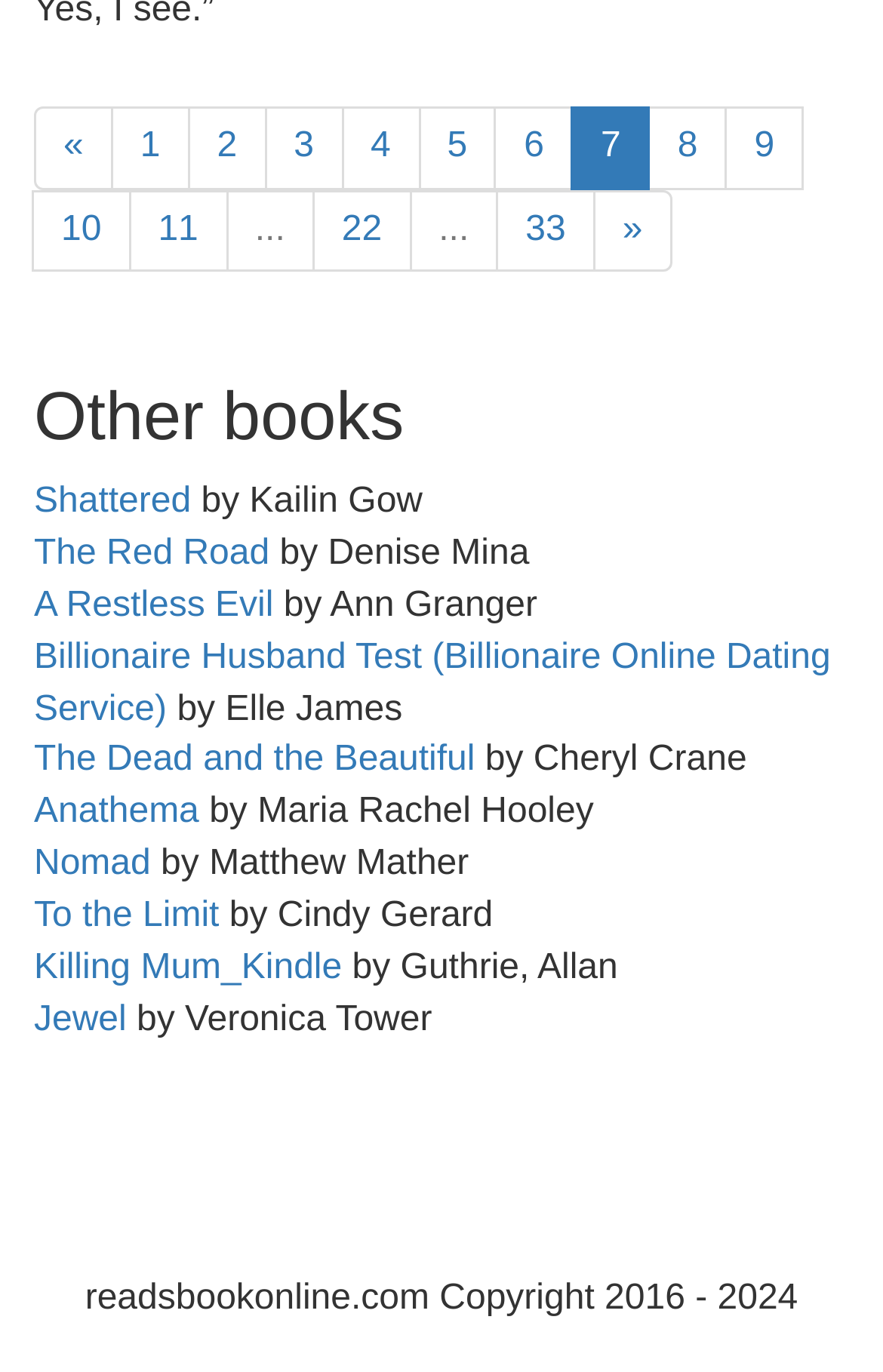How many links are there on the page?
Please provide a single word or phrase as your answer based on the screenshot.

24